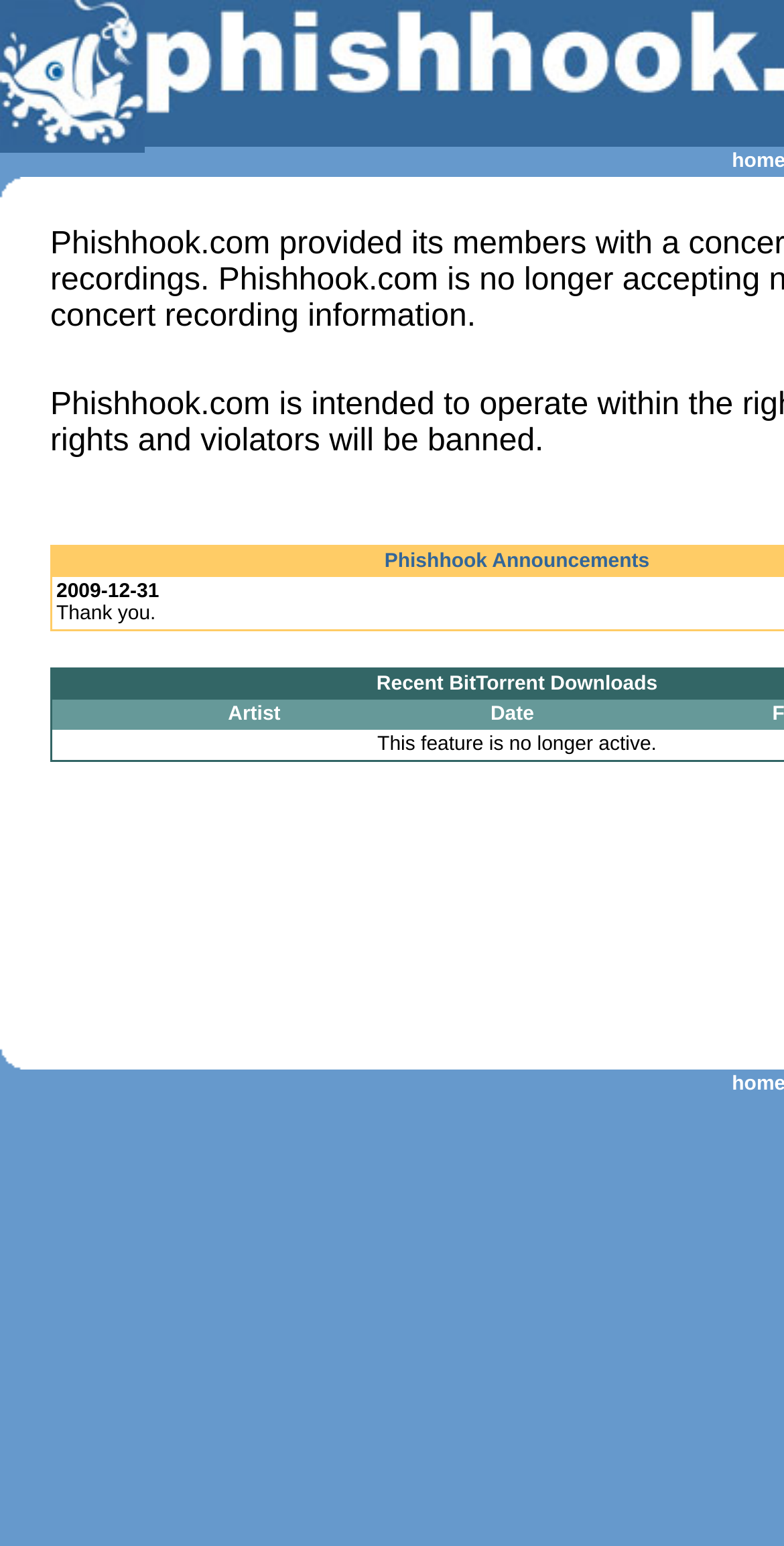What is the position of the 'Artist' column in the grid?
Observe the image and answer the question with a one-word or short phrase response.

Second